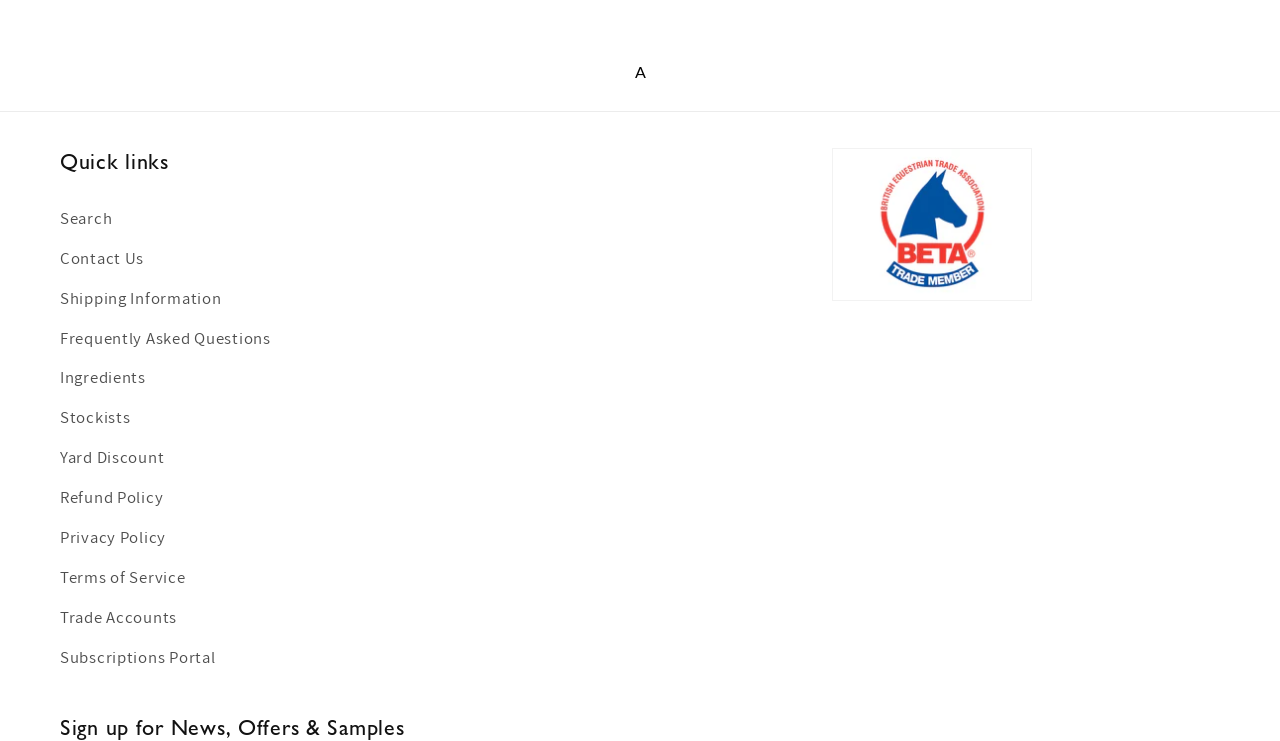Please specify the bounding box coordinates of the element that should be clicked to execute the given instruction: 'Contact the company'. Ensure the coordinates are four float numbers between 0 and 1, expressed as [left, top, right, bottom].

[0.047, 0.322, 0.113, 0.376]